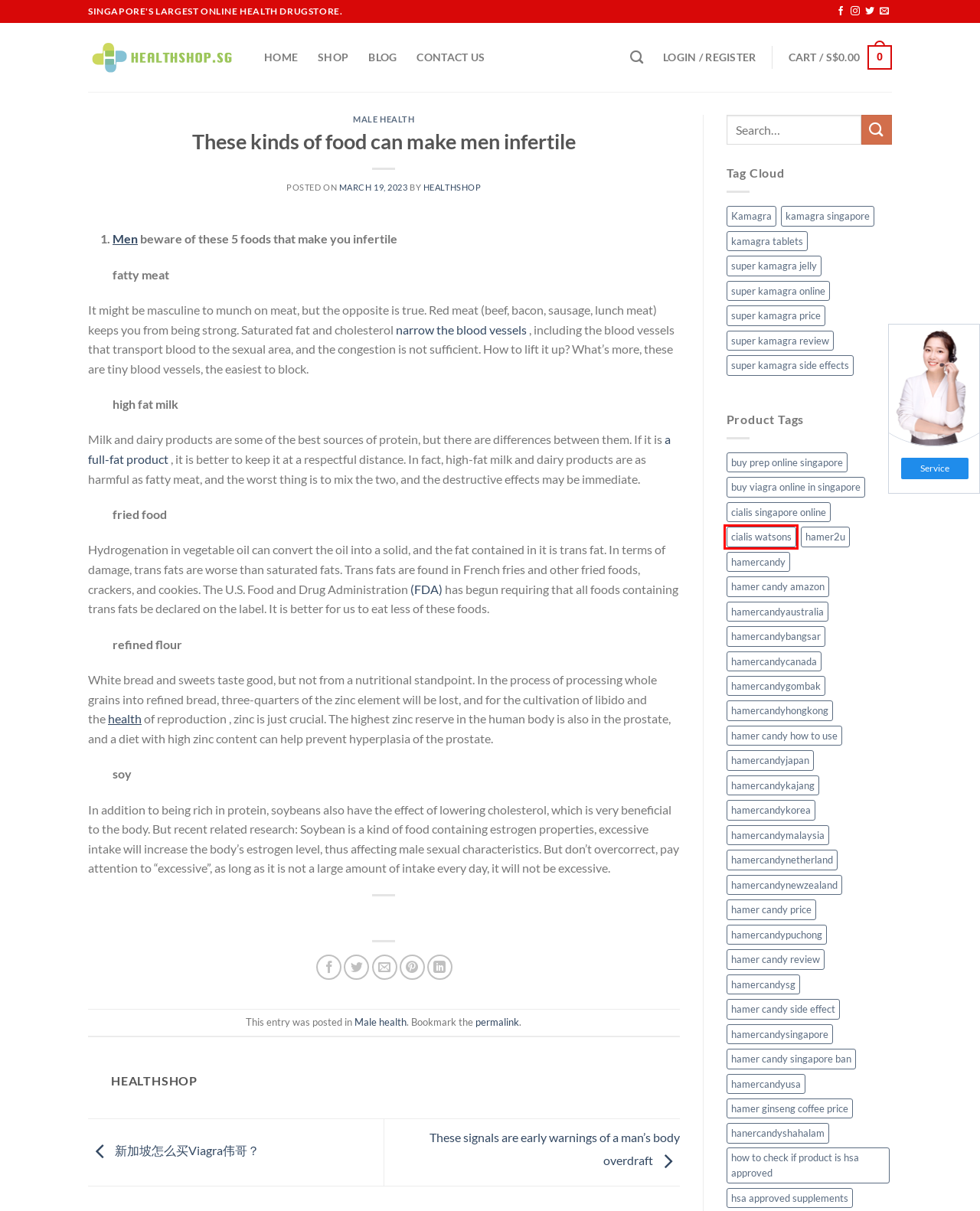Examine the screenshot of the webpage, which has a red bounding box around a UI element. Select the webpage description that best fits the new webpage after the element inside the red bounding box is clicked. Here are the choices:
A. hamercandynetherland - Singapore Health Drugstore
B. 新加坡怎么买Viagra伟哥？ - Singapore Health Drugstore
C. hamercandynewzealand - Singapore Health Drugstore
D. hamercandyaustralia - Singapore Health Drugstore
E. hamer candy singapore ban - Singapore Health Drugstore
F. super kamagra review - Singapore Health Drugstore
G. MyAccount - Singapore Health Drugstore
H. cialis watsons - Singapore Health Drugstore

H